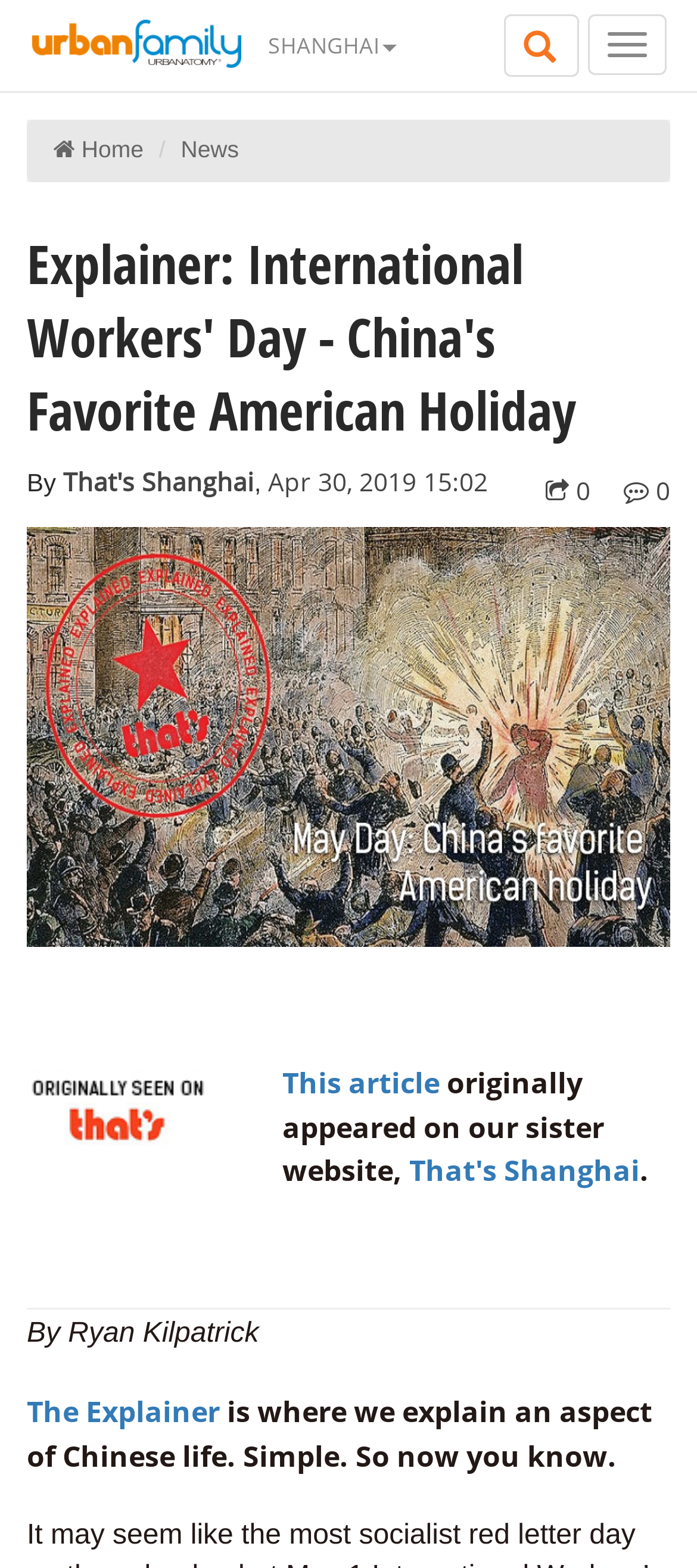Specify the bounding box coordinates of the area to click in order to follow the given instruction: "Explore Milton Keynes Means Business."

None